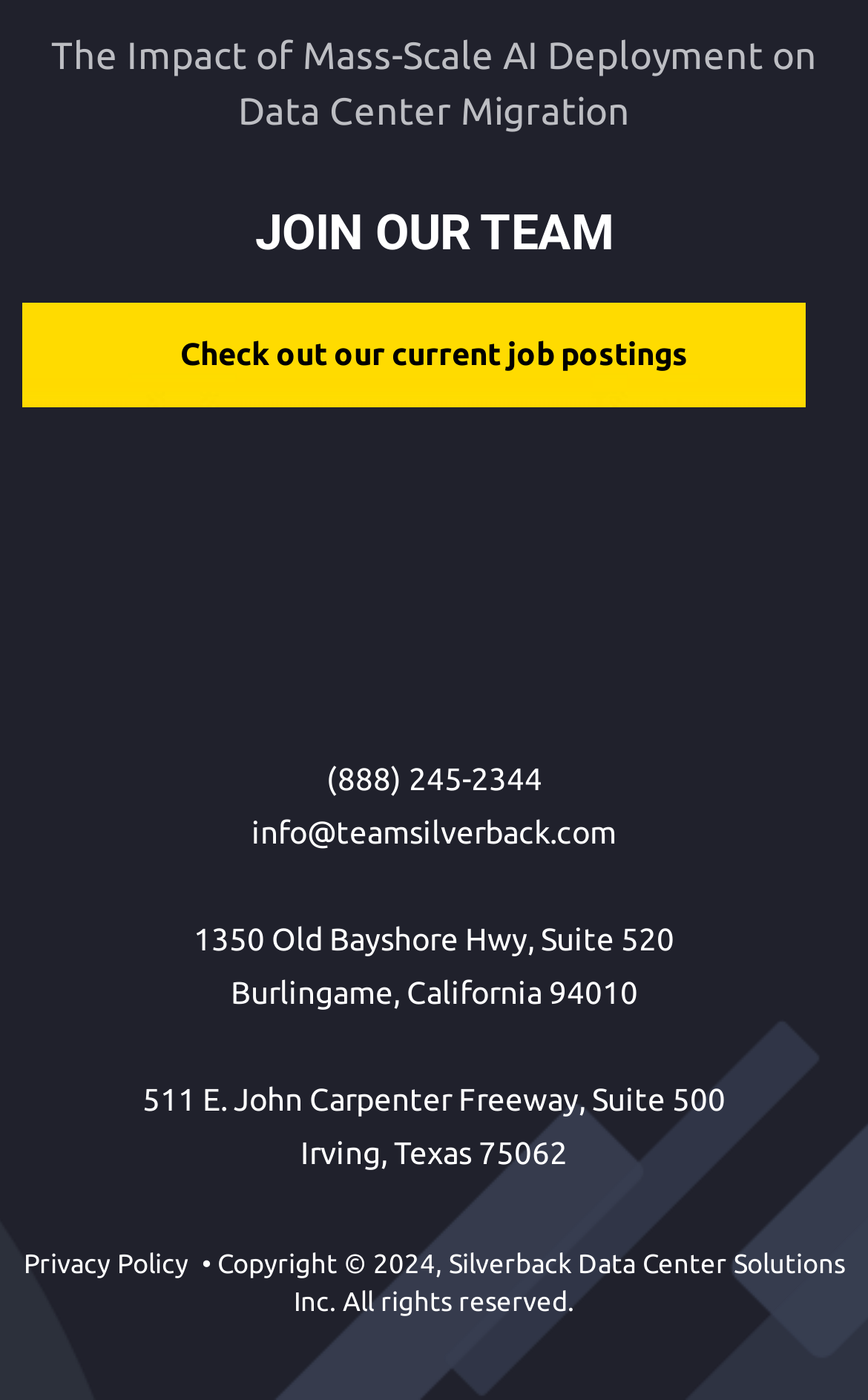What is the link to check out current job postings?
Please answer the question as detailed as possible based on the image.

I found the link by looking at the link element with the bounding box coordinates [0.025, 0.216, 0.975, 0.291], which contains the text 'Check out our current job postings'.